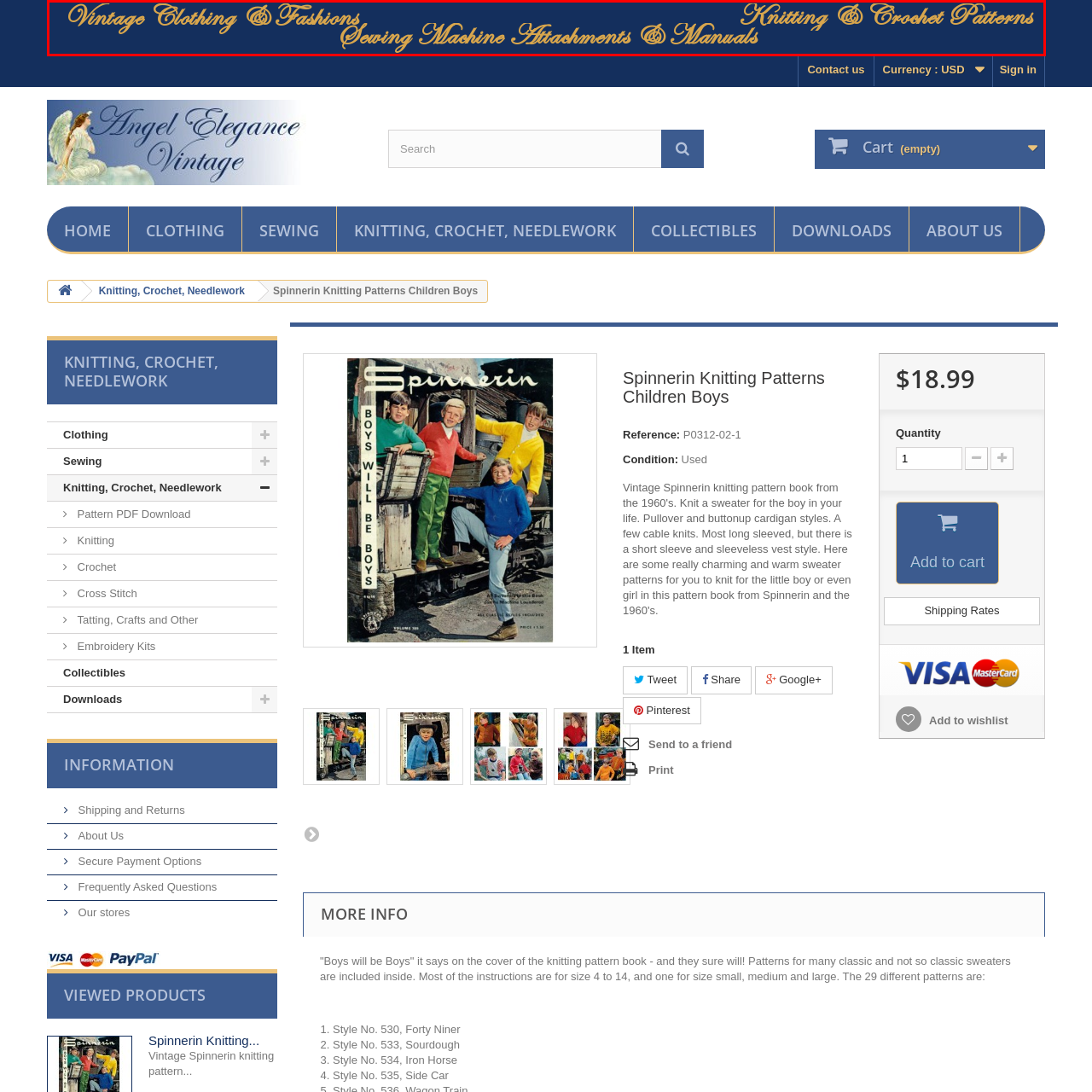Examine the area surrounded by the red box and describe it in detail.

The image features an elegantly crafted banner showcasing a vintage aesthetic, emphasizing the themes of "Vintage Clothing & Fashions," "Sewing Machine Attachments & Manuals," and "Knitting & Crochet Patterns." The text is artistically styled, likely in gold, set against a deep blue background that enhances its classic appeal. This design evokes a sense of nostalgia for timeless sewing and crafting traditions, inviting enthusiasts and collectors to explore products related to vintage knitting patterns and sewing accessories.